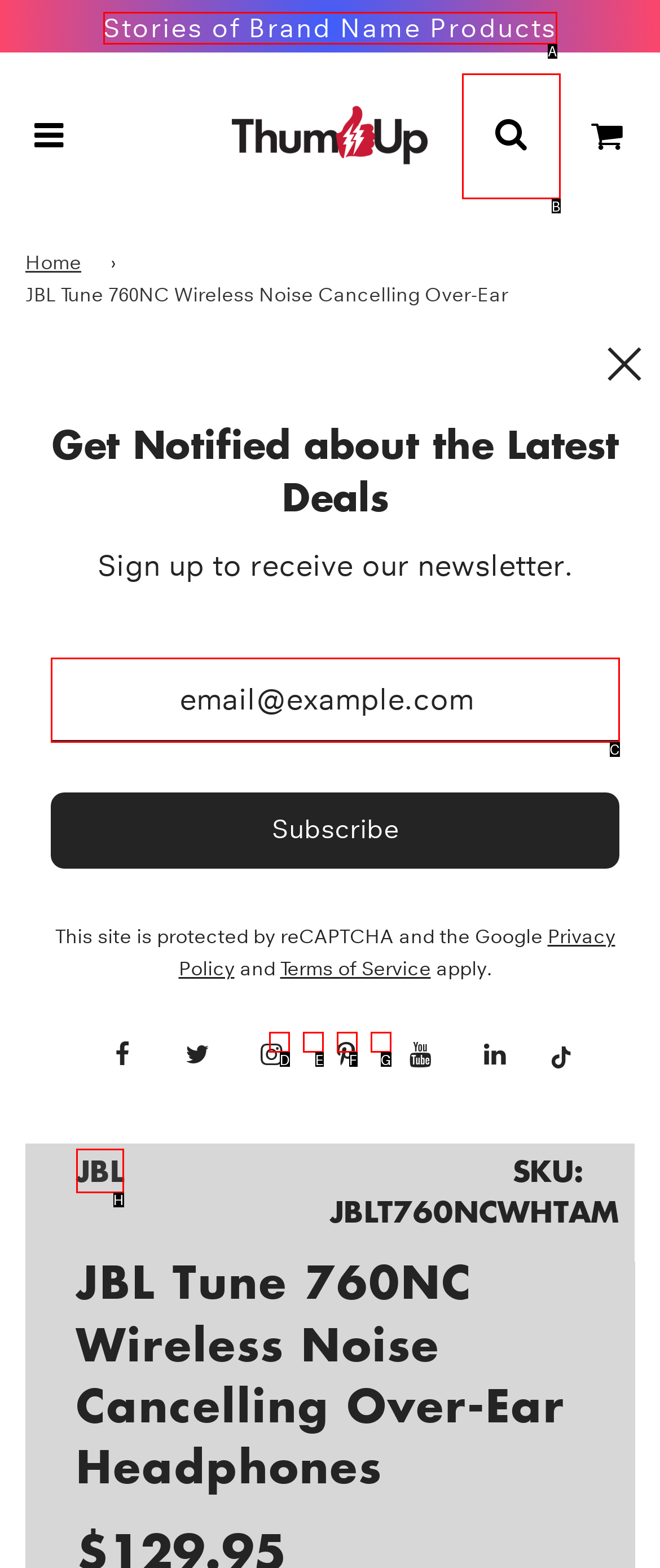Choose the HTML element that needs to be clicked for the given task: Search for something Respond by giving the letter of the chosen option.

B